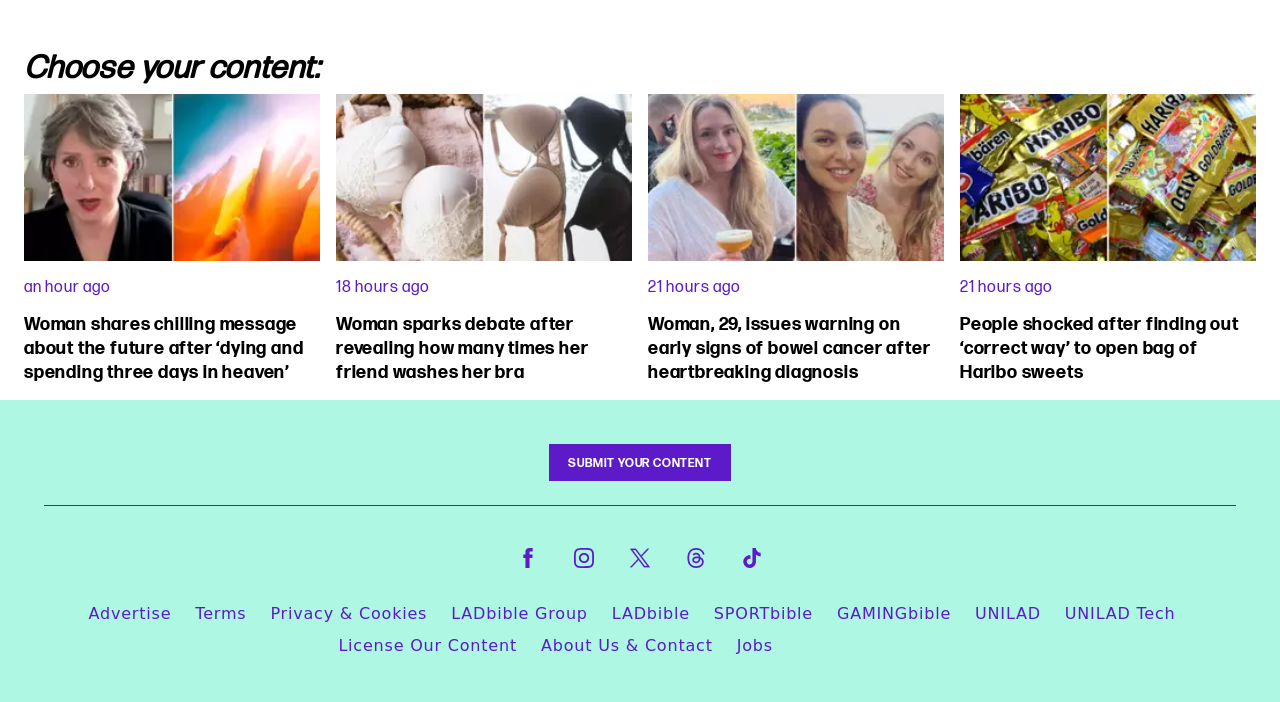Locate the bounding box coordinates of the area where you should click to accomplish the instruction: "click on 'DataGlove Web Design'".

None